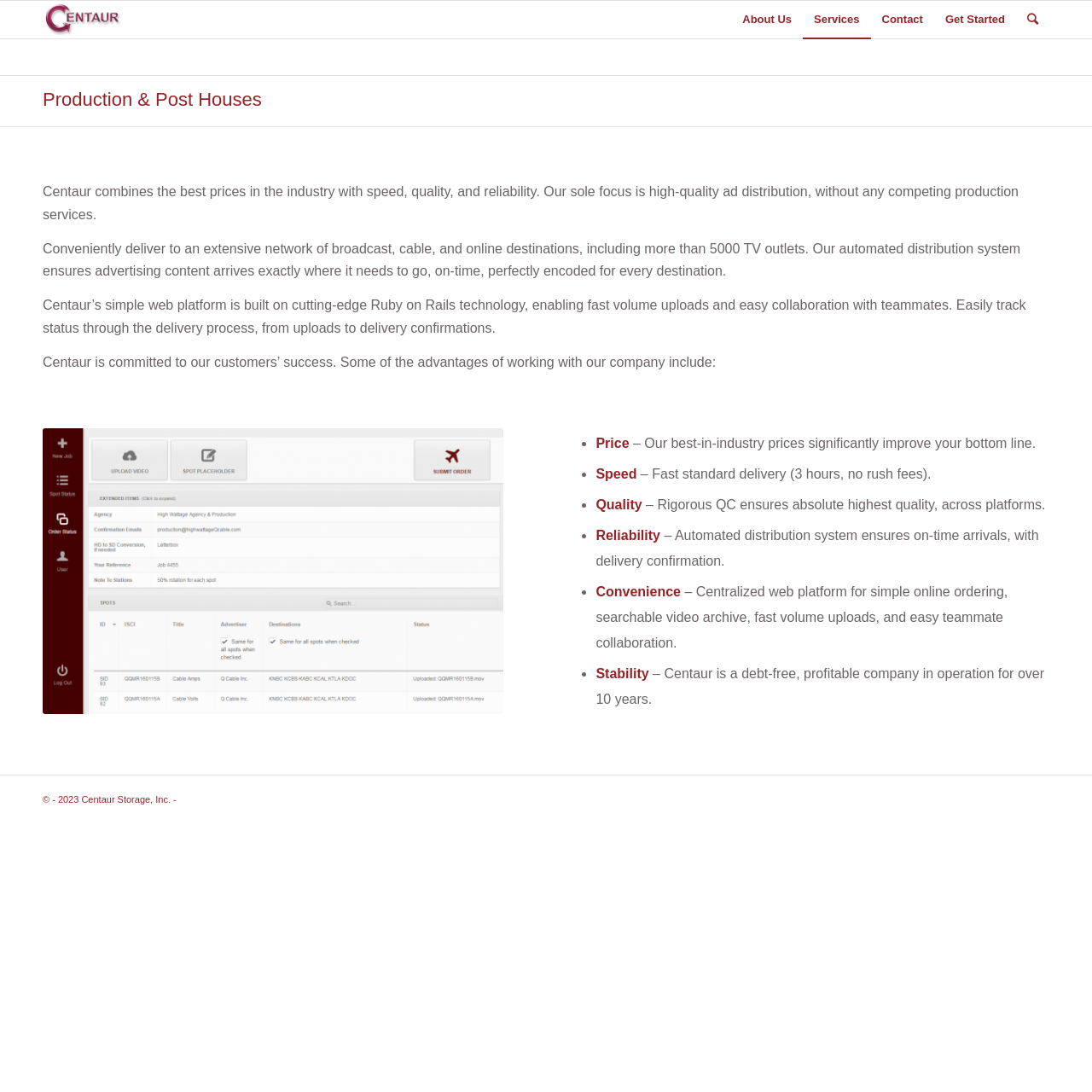Answer the question using only a single word or phrase: 
What is the technology used to build Centaur's web platform?

Ruby on Rails